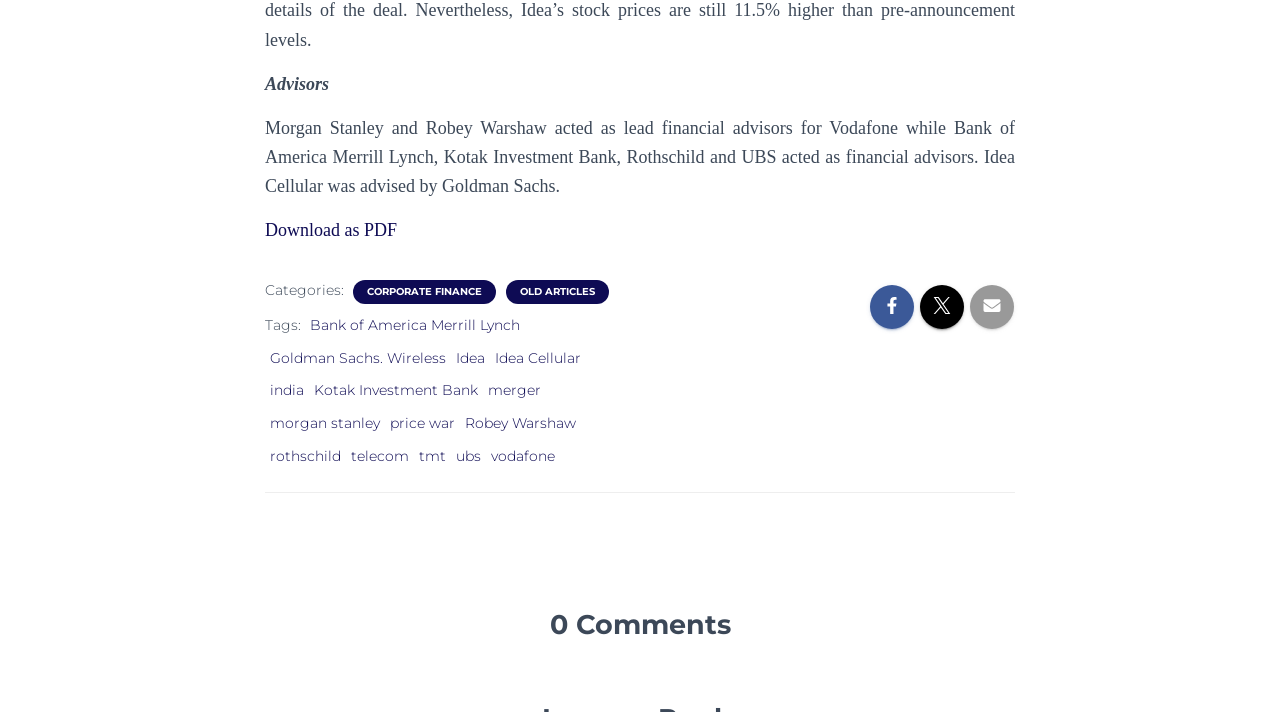Could you specify the bounding box coordinates for the clickable section to complete the following instruction: "Click on the 'To the top' link"?

None